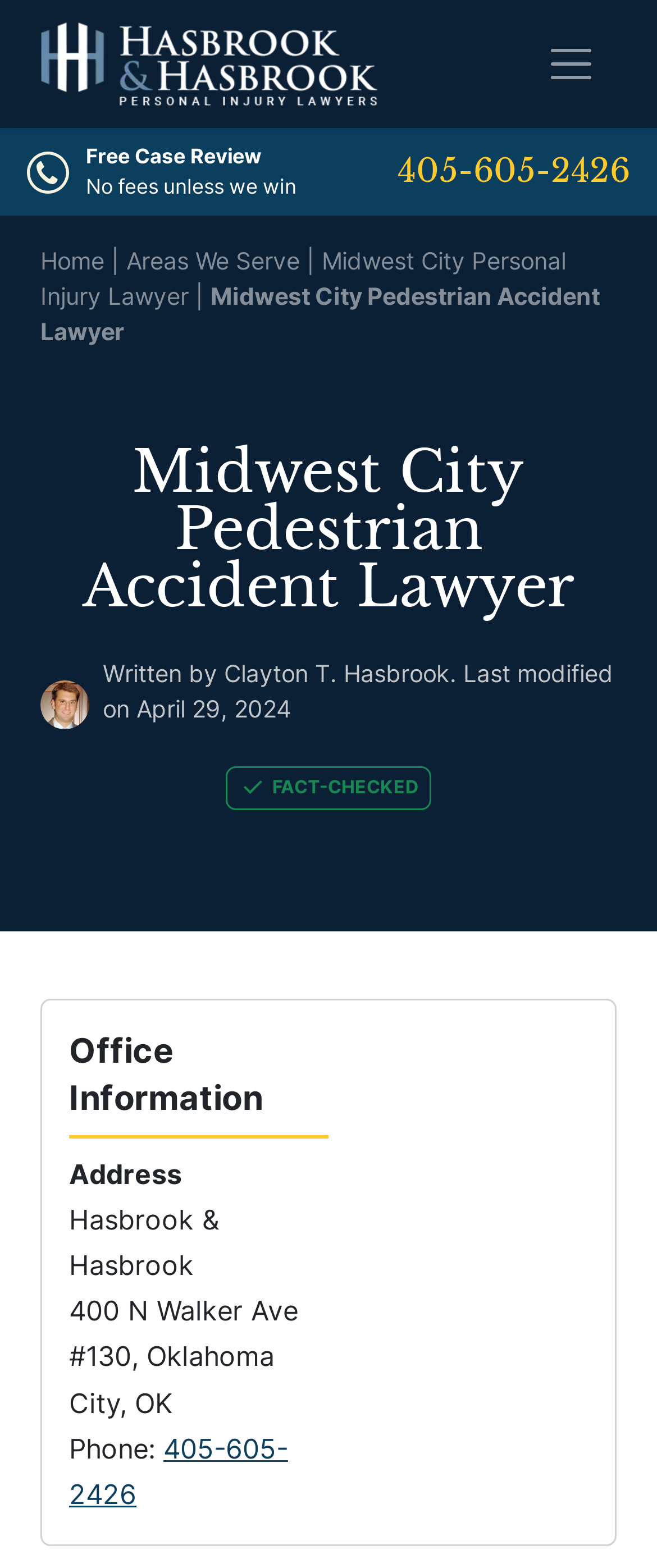Identify the bounding box coordinates of the specific part of the webpage to click to complete this instruction: "Click the 'Hasbrook Logo'".

[0.062, 0.009, 0.574, 0.073]